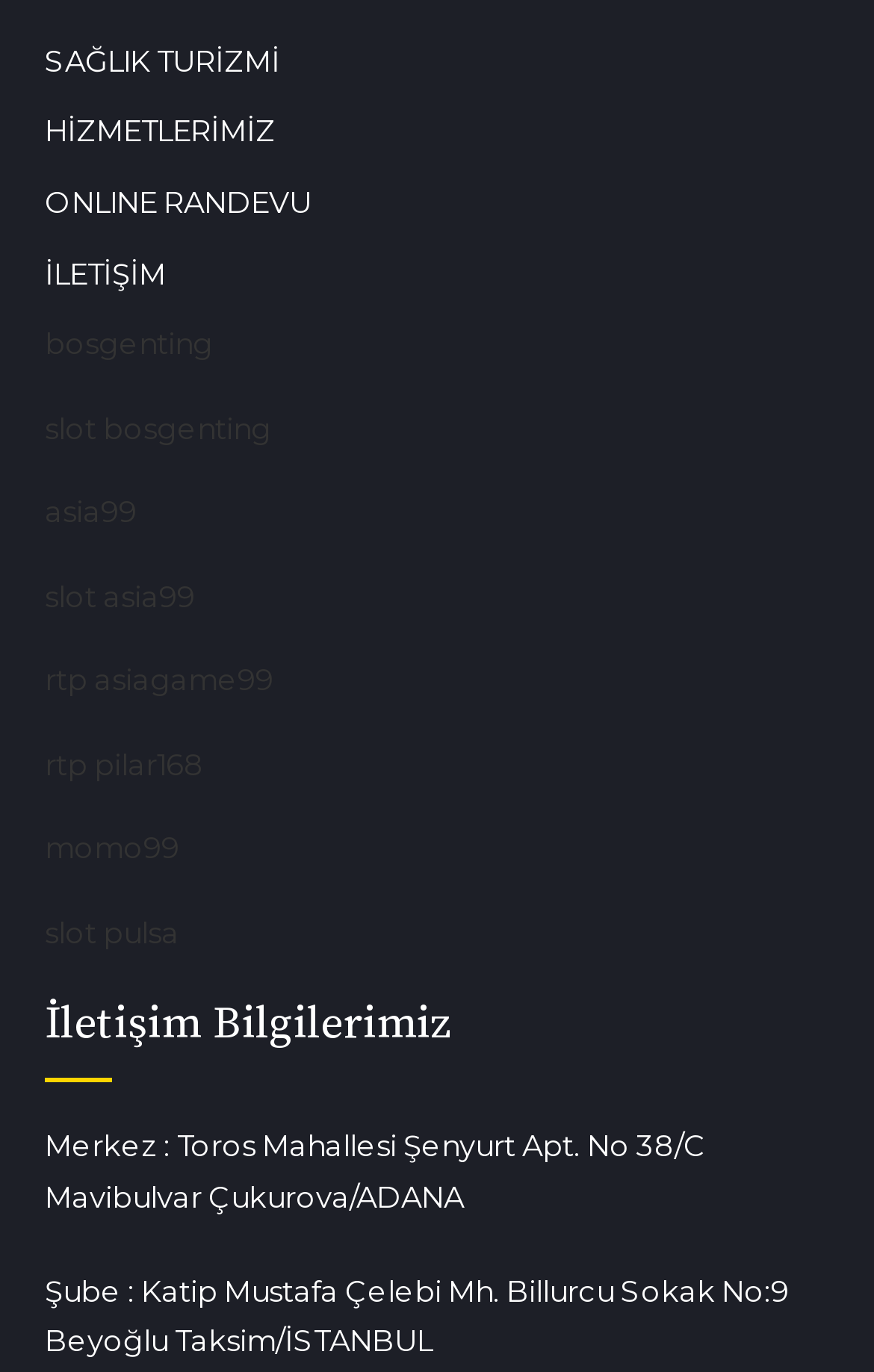Please find and report the bounding box coordinates of the element to click in order to perform the following action: "Click on SAĞLIK TURİZMİ". The coordinates should be expressed as four float numbers between 0 and 1, in the format [left, top, right, bottom].

[0.051, 0.031, 0.321, 0.057]